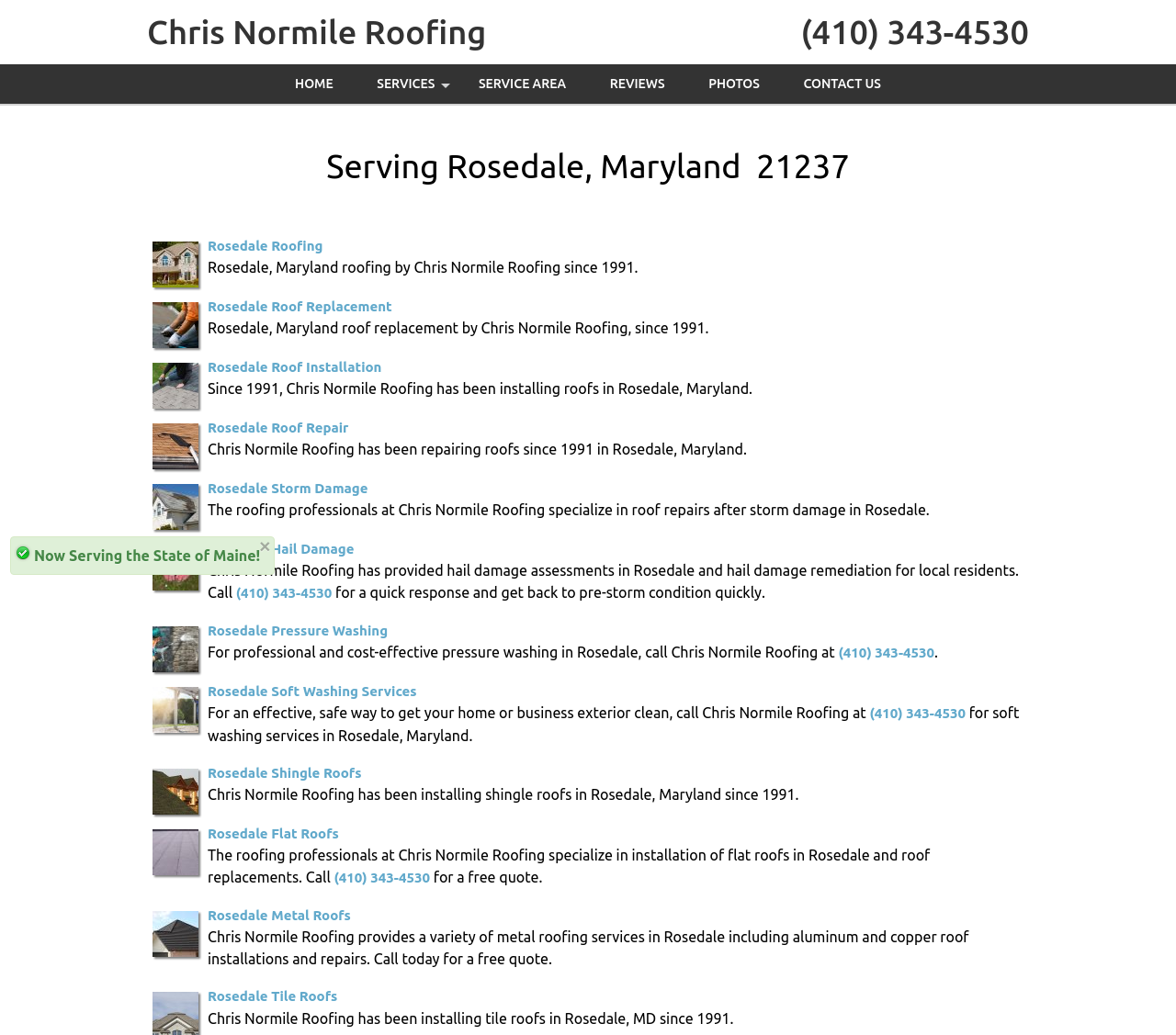Identify the bounding box coordinates of the clickable region required to complete the instruction: "Click the 'HOME' link". The coordinates should be given as four float numbers within the range of 0 and 1, i.e., [left, top, right, bottom].

[0.234, 0.062, 0.301, 0.101]